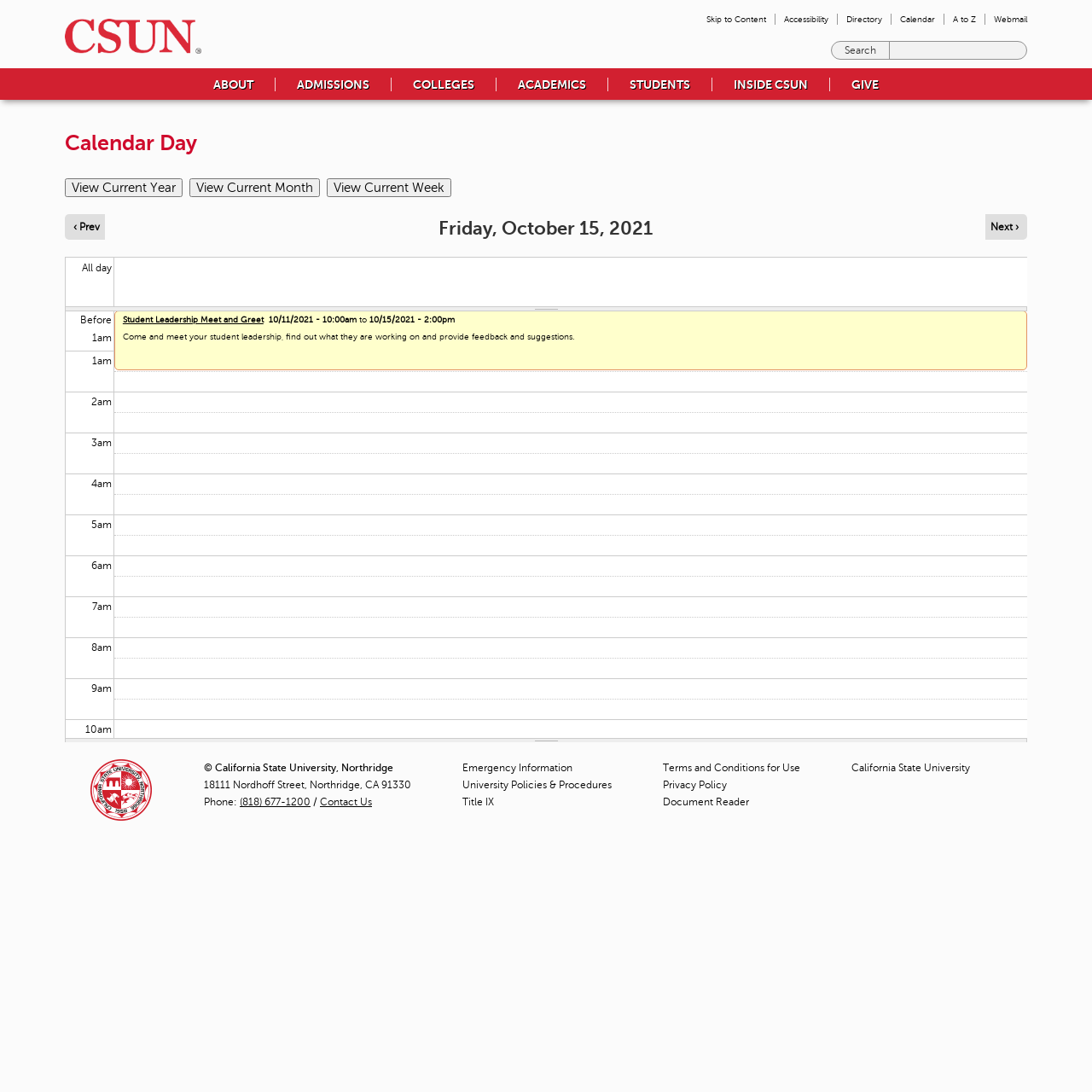What is the purpose of the 'Search' button?
Using the information from the image, give a concise answer in one word or a short phrase.

To search for terms